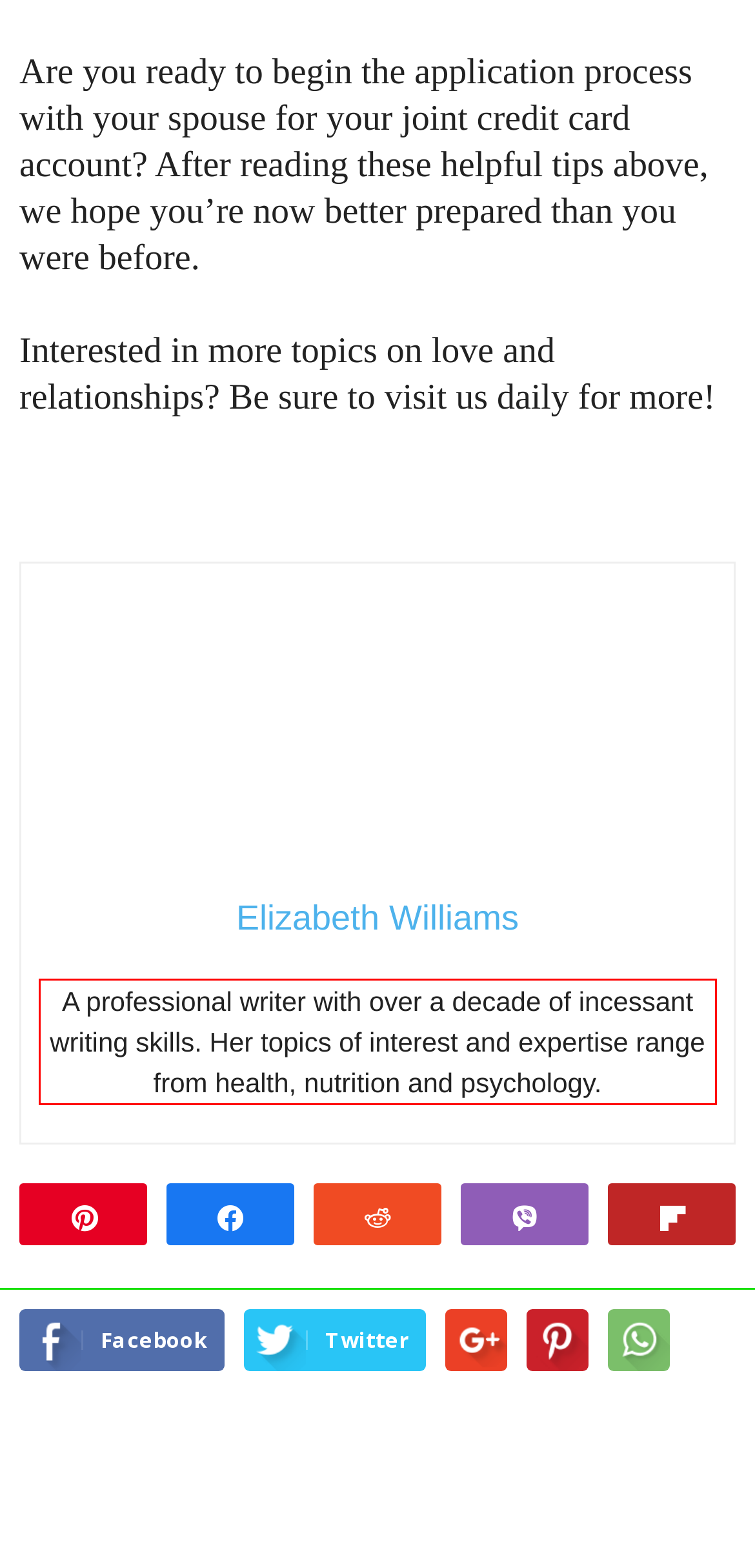Look at the screenshot of the webpage, locate the red rectangle bounding box, and generate the text content that it contains.

A professional writer with over a decade of incessant writing skills. Her topics of interest and expertise range from health, nutrition and psychology.